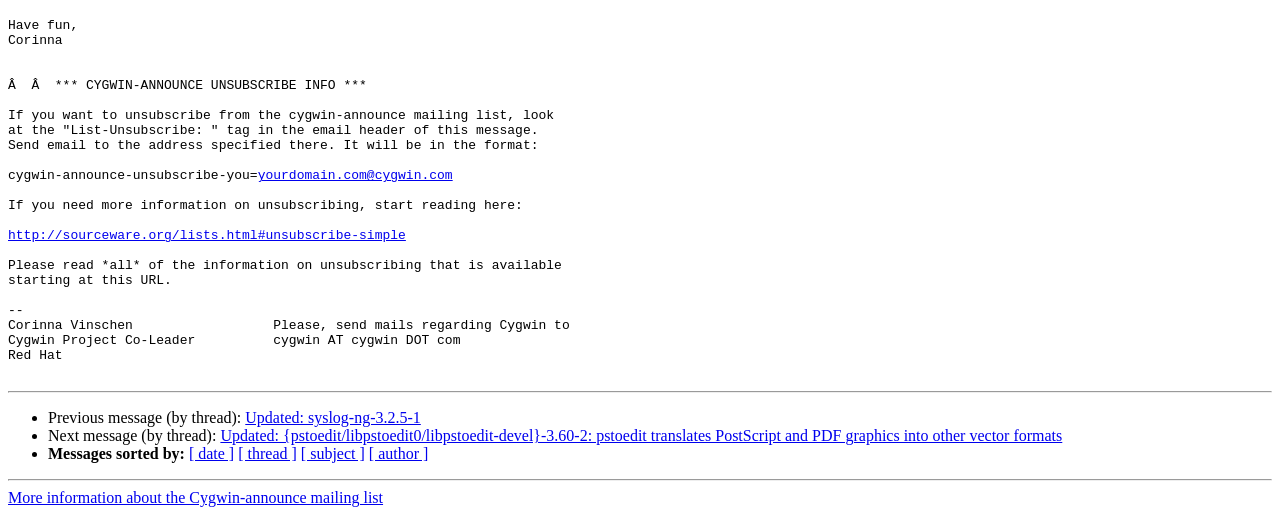Answer succinctly with a single word or phrase:
What is the orientation of the separator element at the top of the page?

horizontal